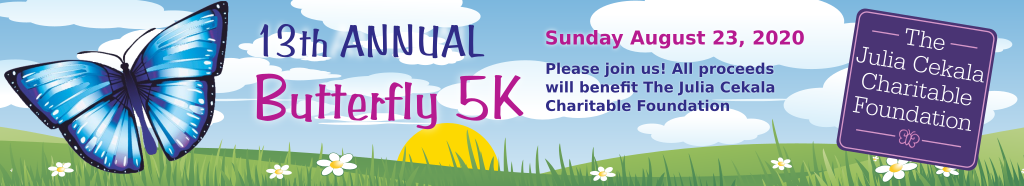What is the purpose of the Butterfly 5K event?
Based on the visual details in the image, please answer the question thoroughly.

The purpose of the event can be inferred from the caption, which mentions that 'All proceeds will benefit The Julia Cekala Charitable Foundation', indicating that the event is organized for charitable purposes.